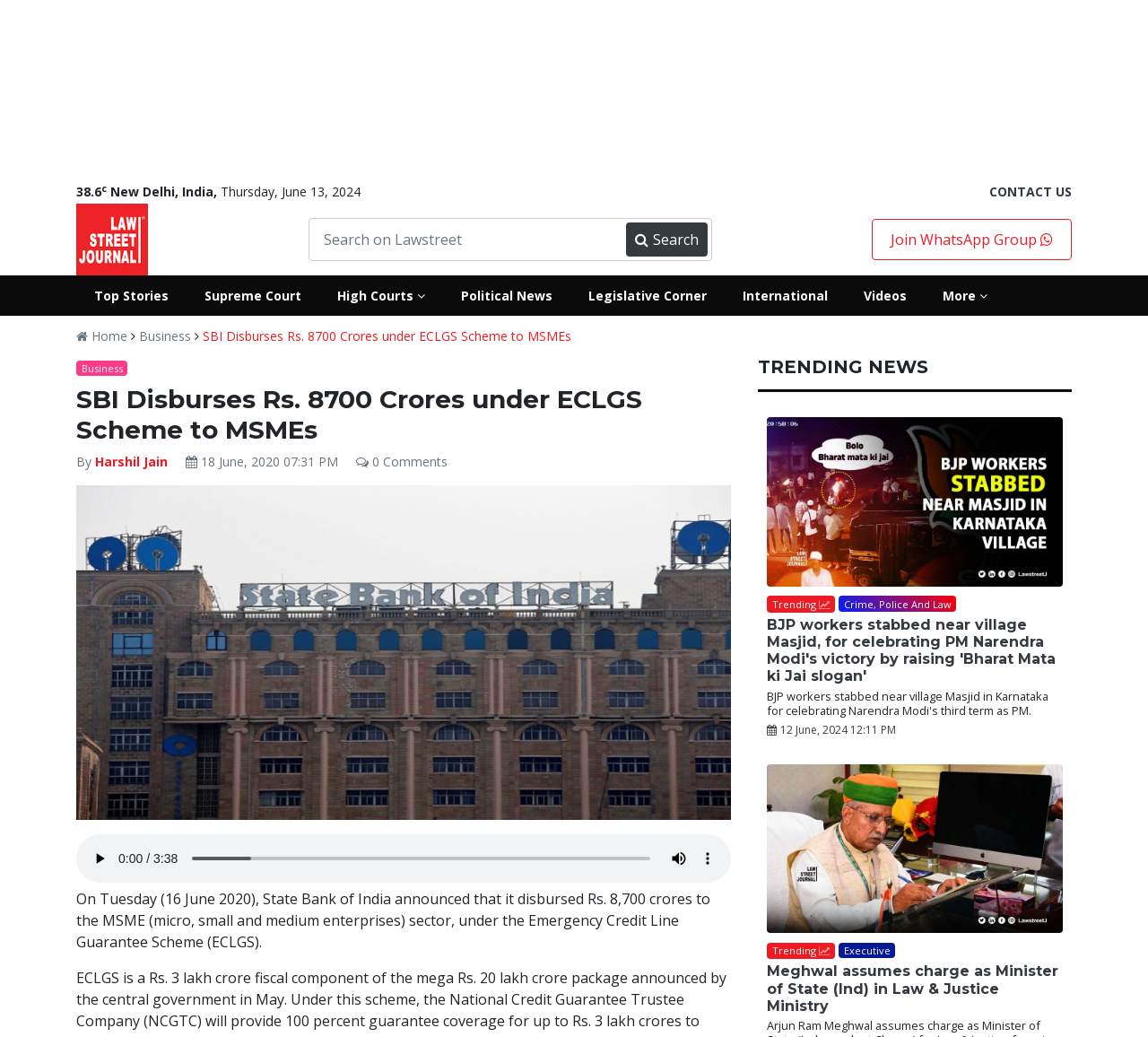Identify the bounding box coordinates of the element to click to follow this instruction: 'Read SBI Disburses Rs. 8700 Crores under ECLGS Scheme to MSMEs news'. Ensure the coordinates are four float values between 0 and 1, provided as [left, top, right, bottom].

[0.177, 0.316, 0.498, 0.332]